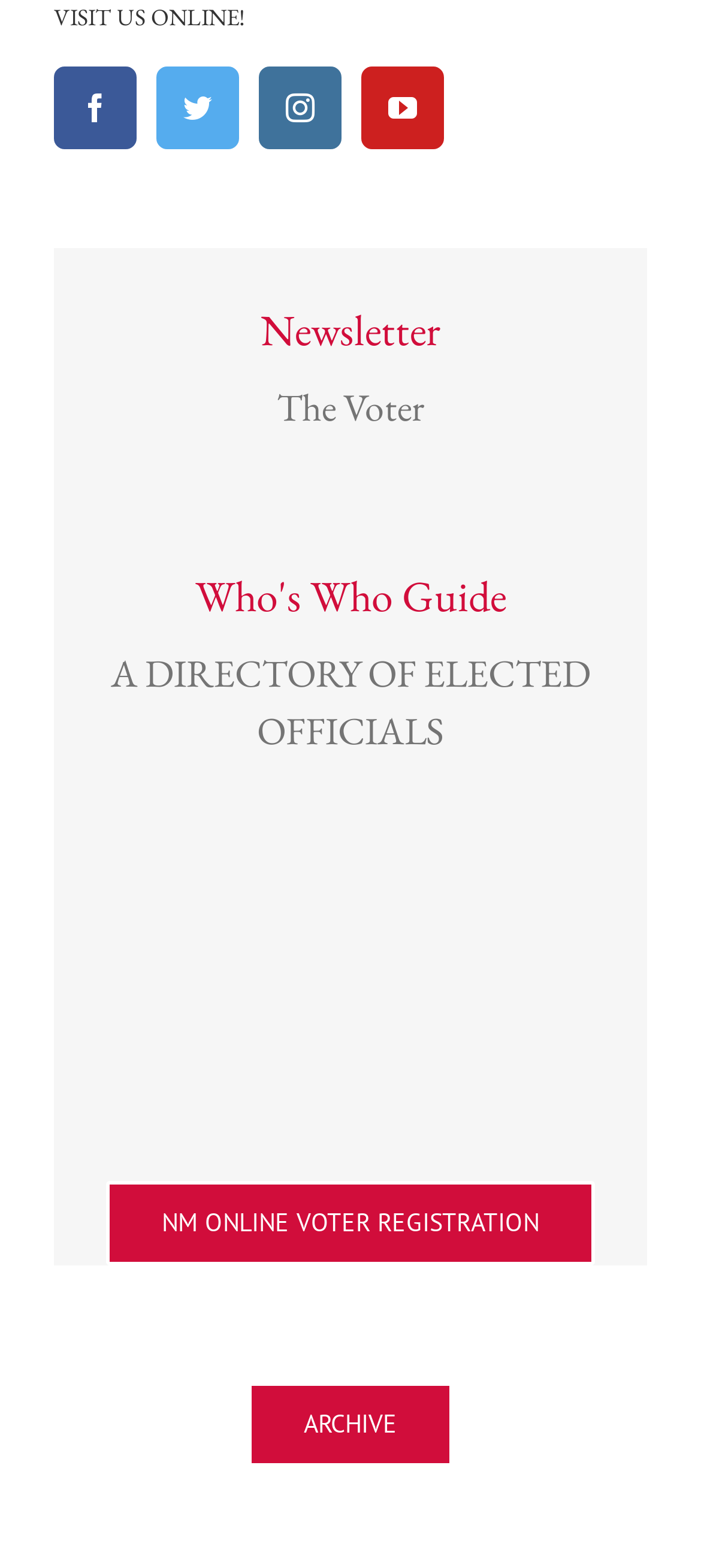Determine the bounding box coordinates of the area to click in order to meet this instruction: "view december 2020".

None